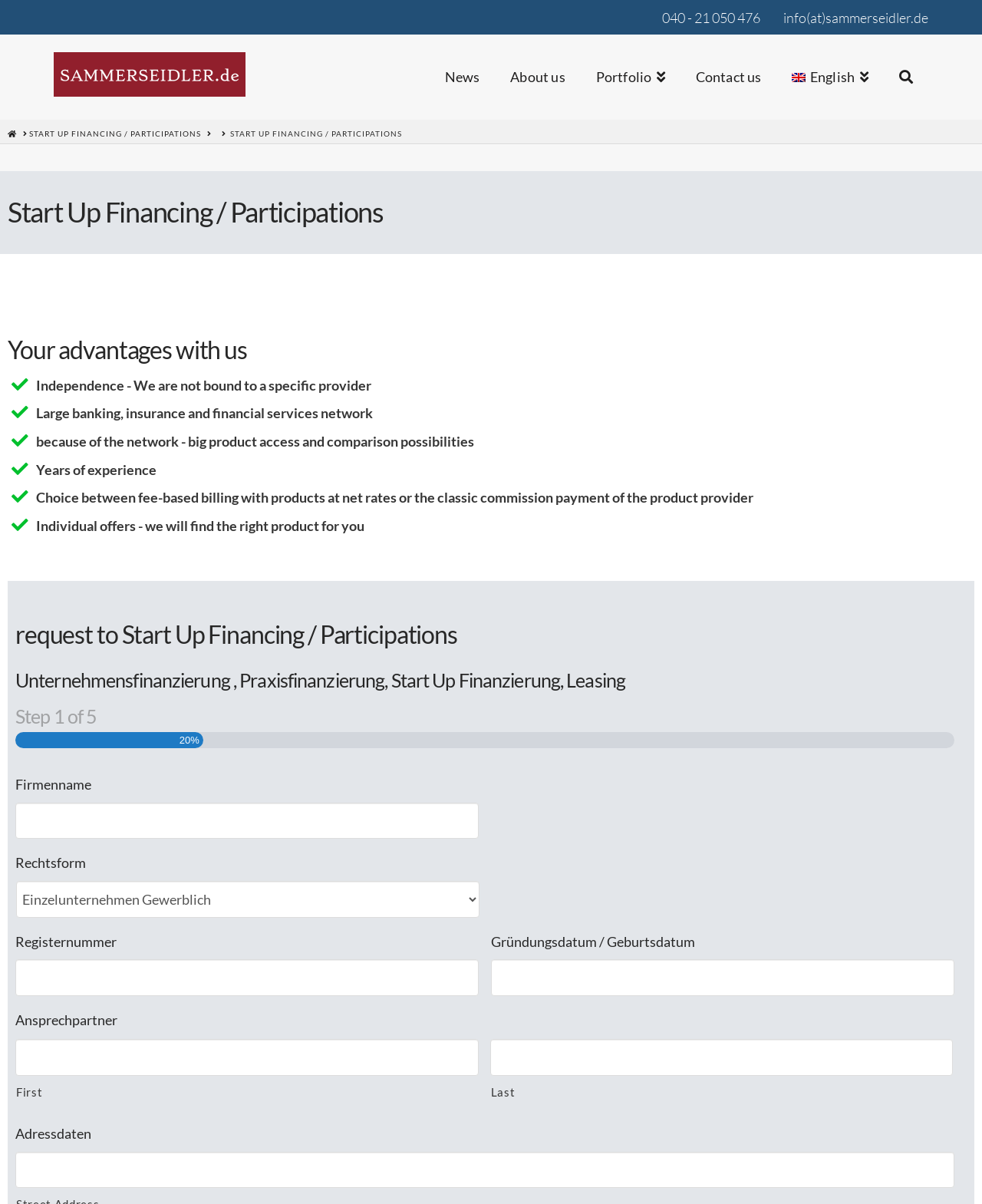Determine the bounding box coordinates for the HTML element described here: "parent_node: Street Address name="input_2.1"".

[0.016, 0.956, 0.972, 0.987]